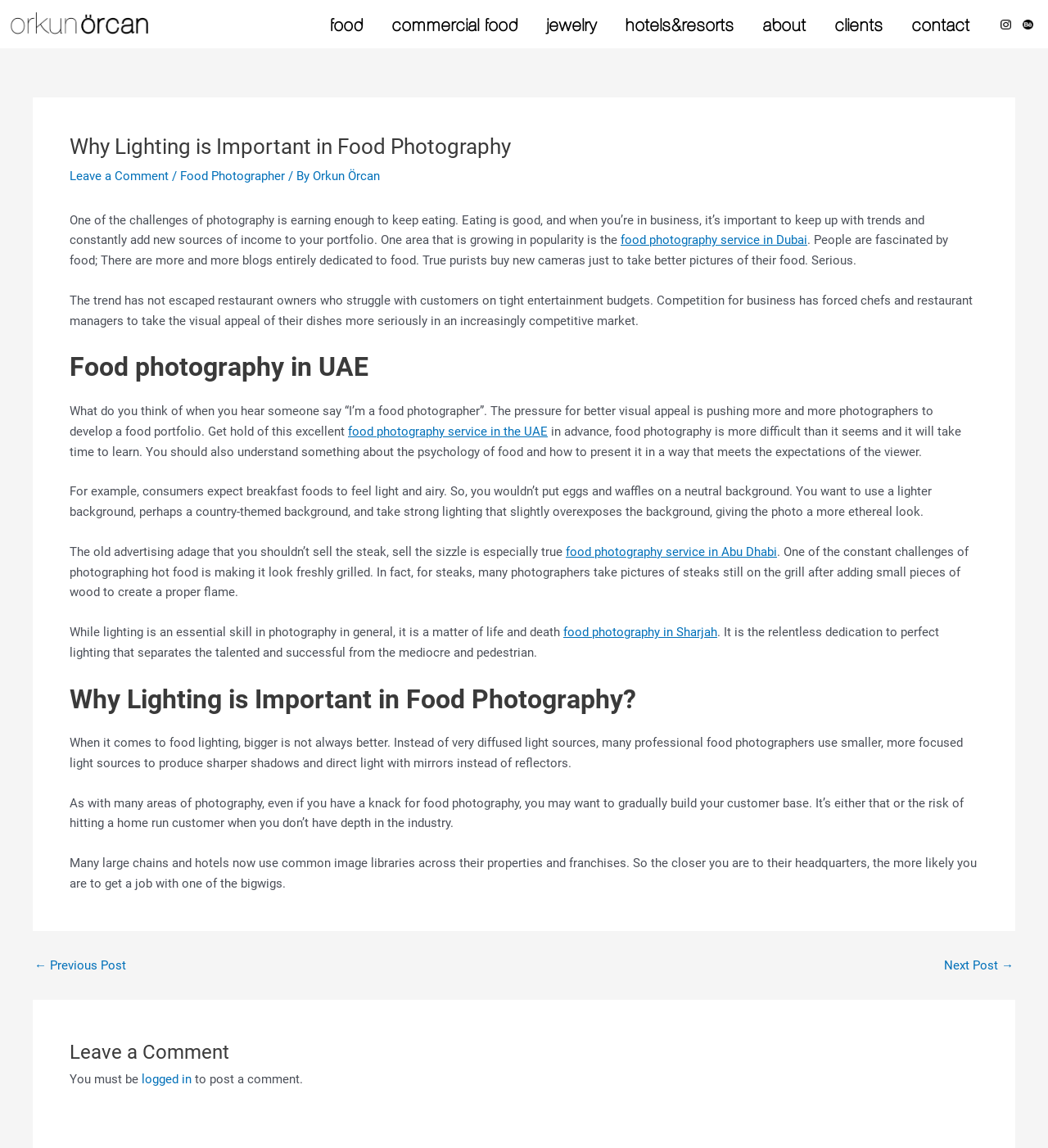What is the profession of Orkun Örcan?
Please give a well-detailed answer to the question.

Based on the webpage content, specifically the header section, it is mentioned that 'Food Photographer' is the profession of Orkun Örcan.